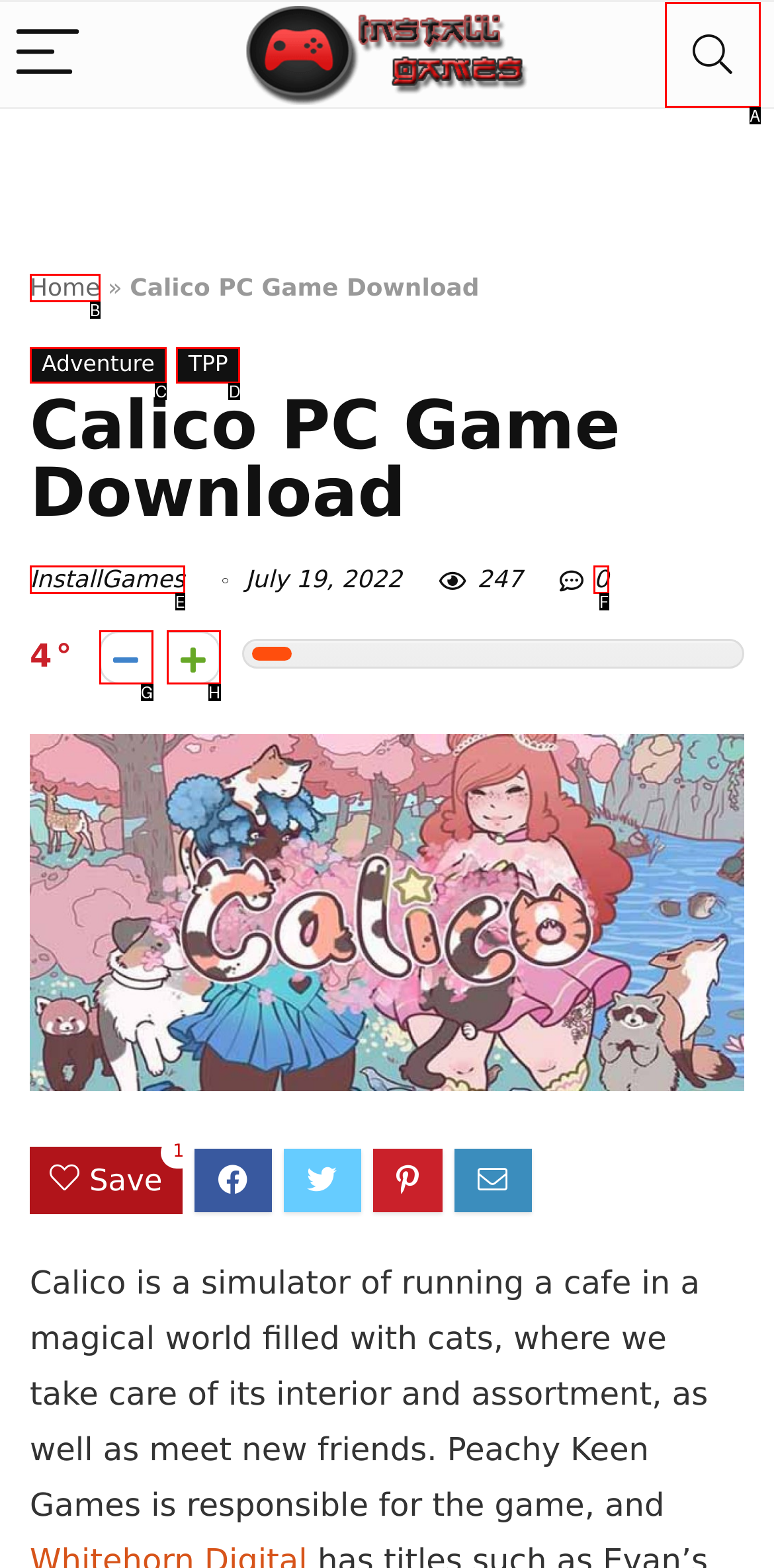Choose the HTML element that best fits the description: TPP. Answer with the option's letter directly.

D